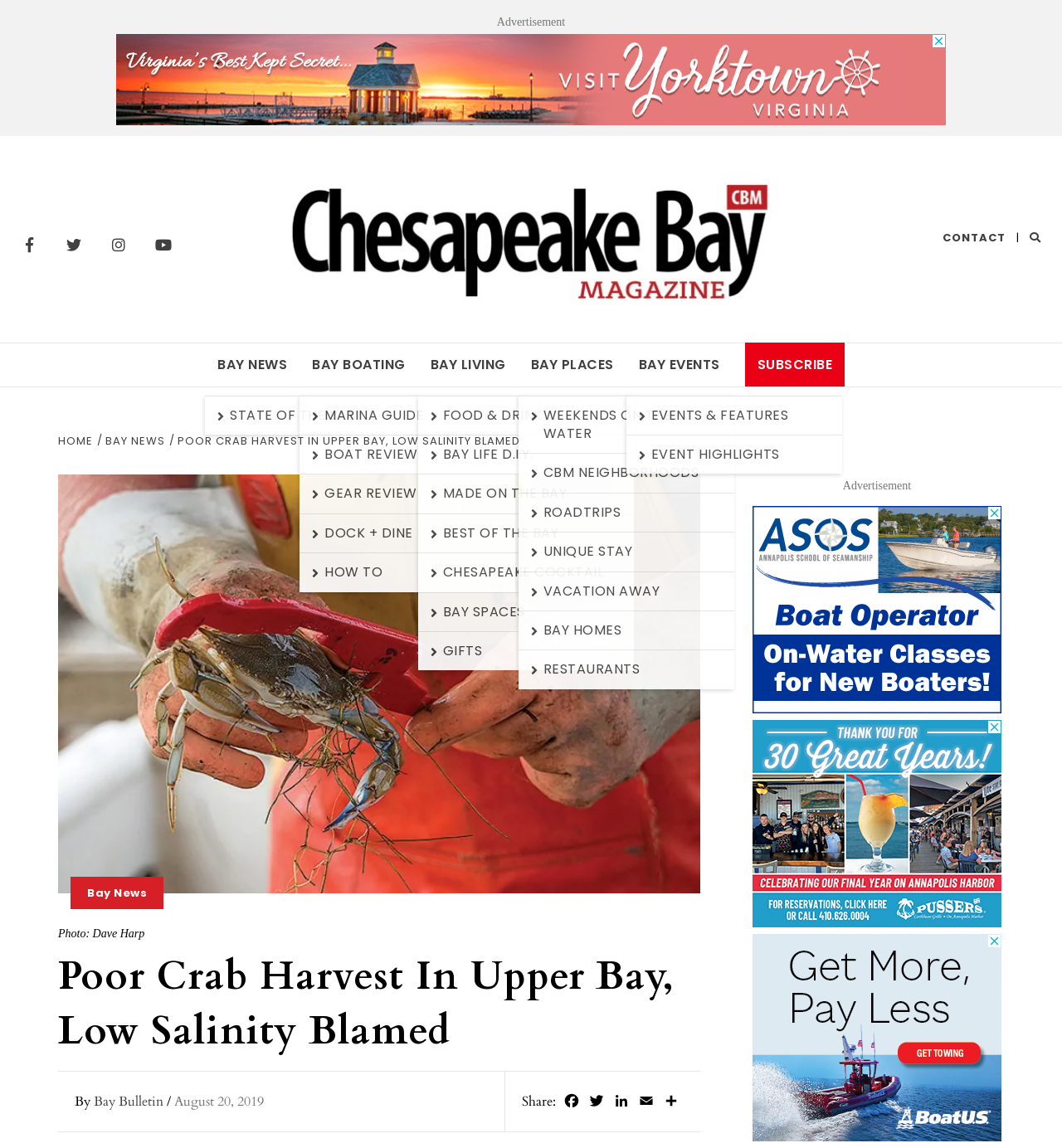Who is the author of this article?
Provide an in-depth and detailed answer to the question.

The author of this article is mentioned in the text as 'By Timothy B. Wheeler, Bay Journal News Service'. This information is provided at the beginning of the article, indicating that Timothy B. Wheeler is the author.